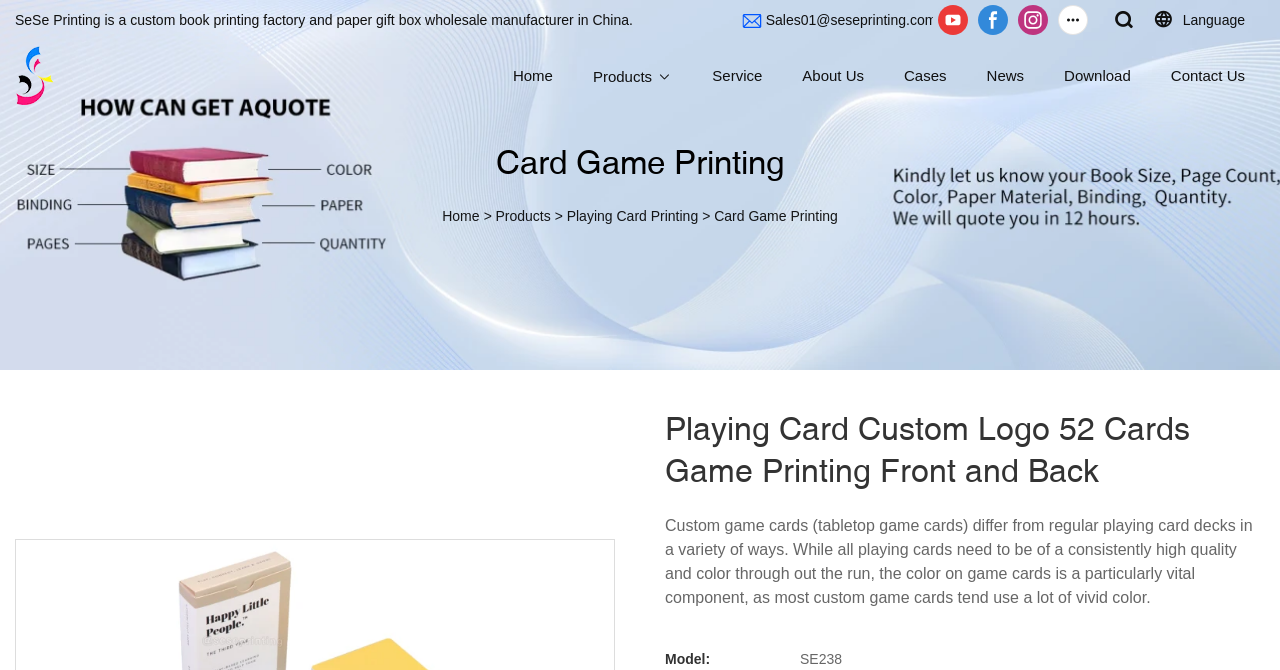Refer to the image and offer a detailed explanation in response to the question: What is the language of the webpage?

The language of the webpage is not explicitly specified, but there is a 'Language' option in the top-right corner of the webpage, suggesting that the language can be changed.